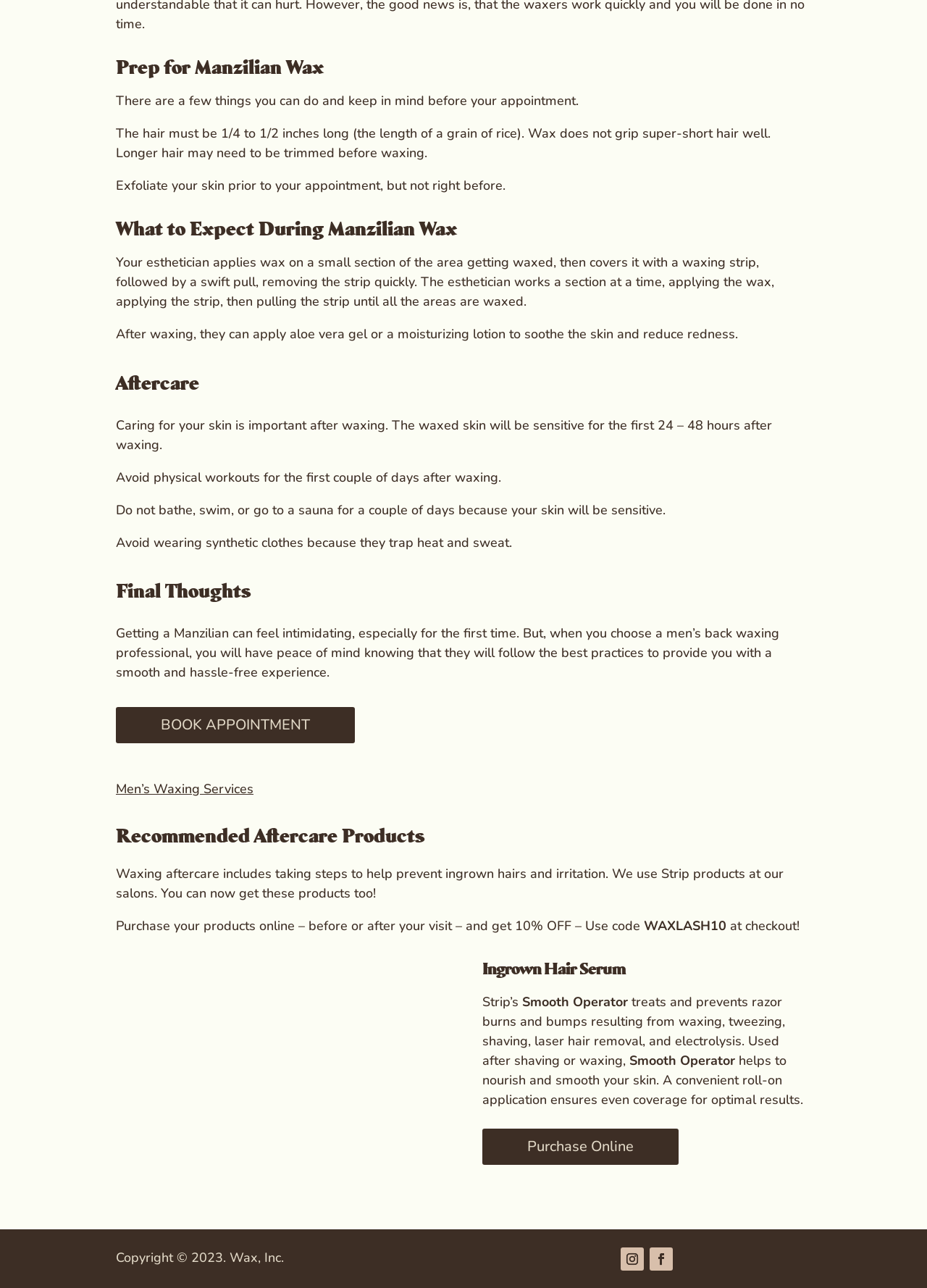Calculate the bounding box coordinates of the UI element given the description: "Follow".

[0.701, 0.969, 0.726, 0.987]